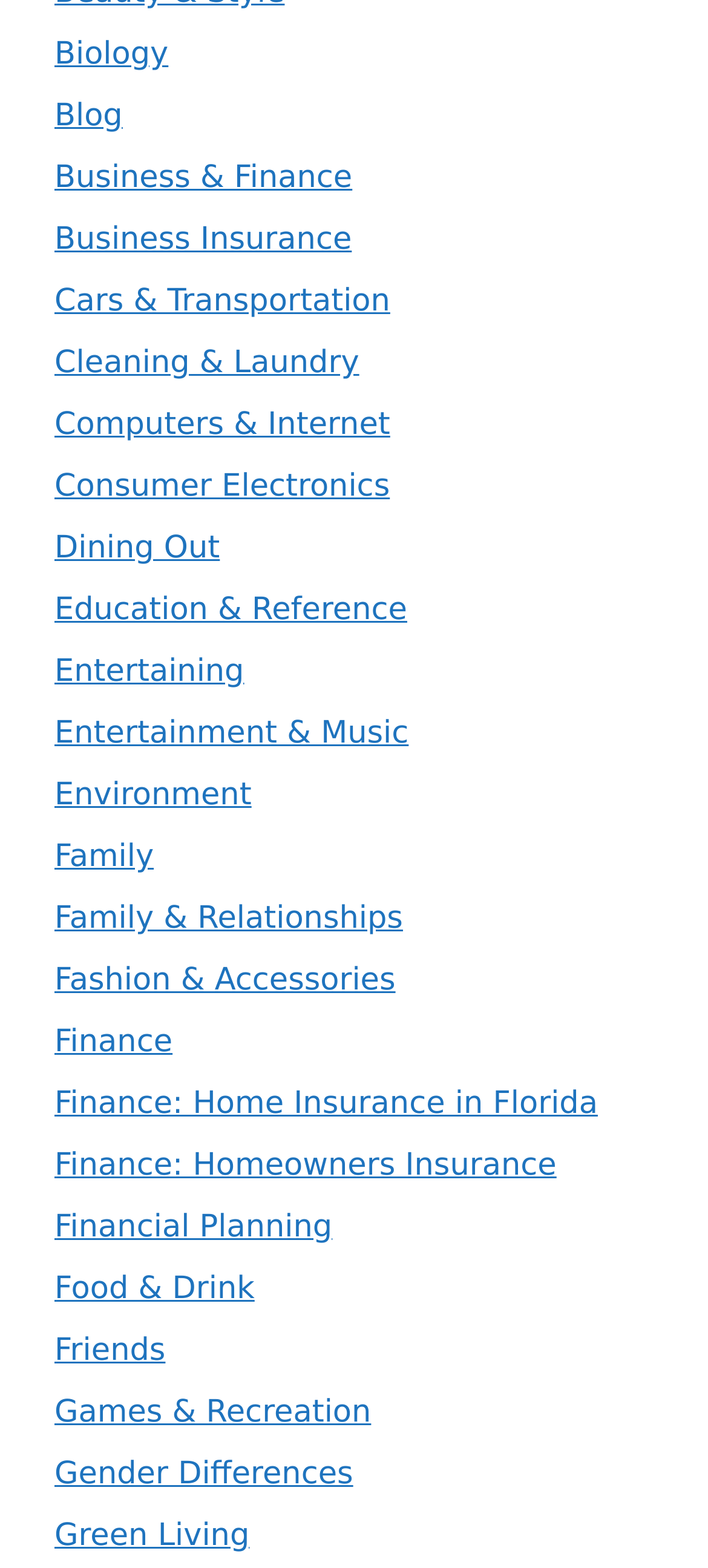Determine the bounding box coordinates of the region to click in order to accomplish the following instruction: "View customer service information report". Provide the coordinates as four float numbers between 0 and 1, specifically [left, top, right, bottom].

None